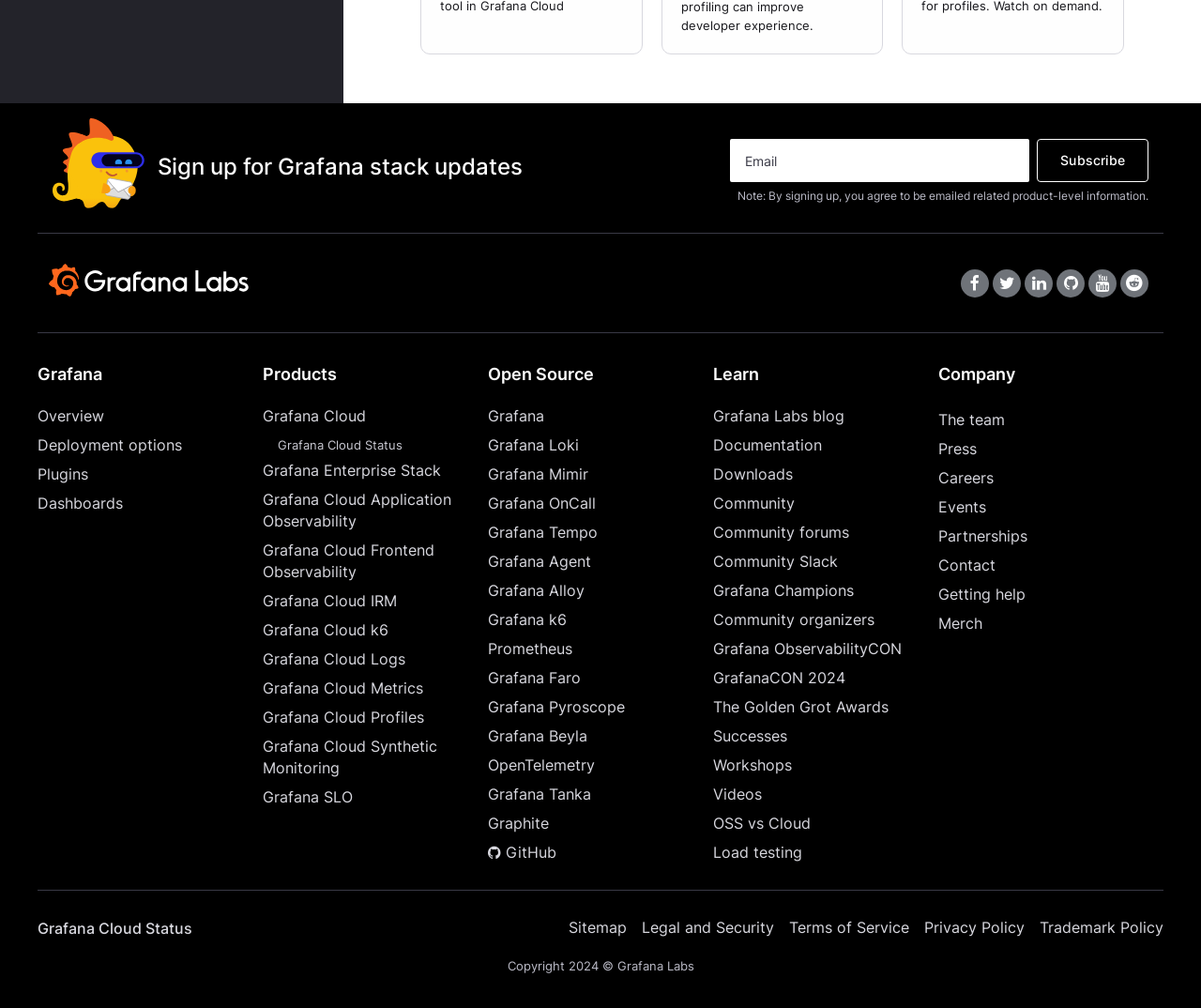How many social media links are there?
Provide a thorough and detailed answer to the question.

There are five social media links, including Facebook, LinkedIn, YouTube, Reddit, and an unknown platform represented by the '' icon.